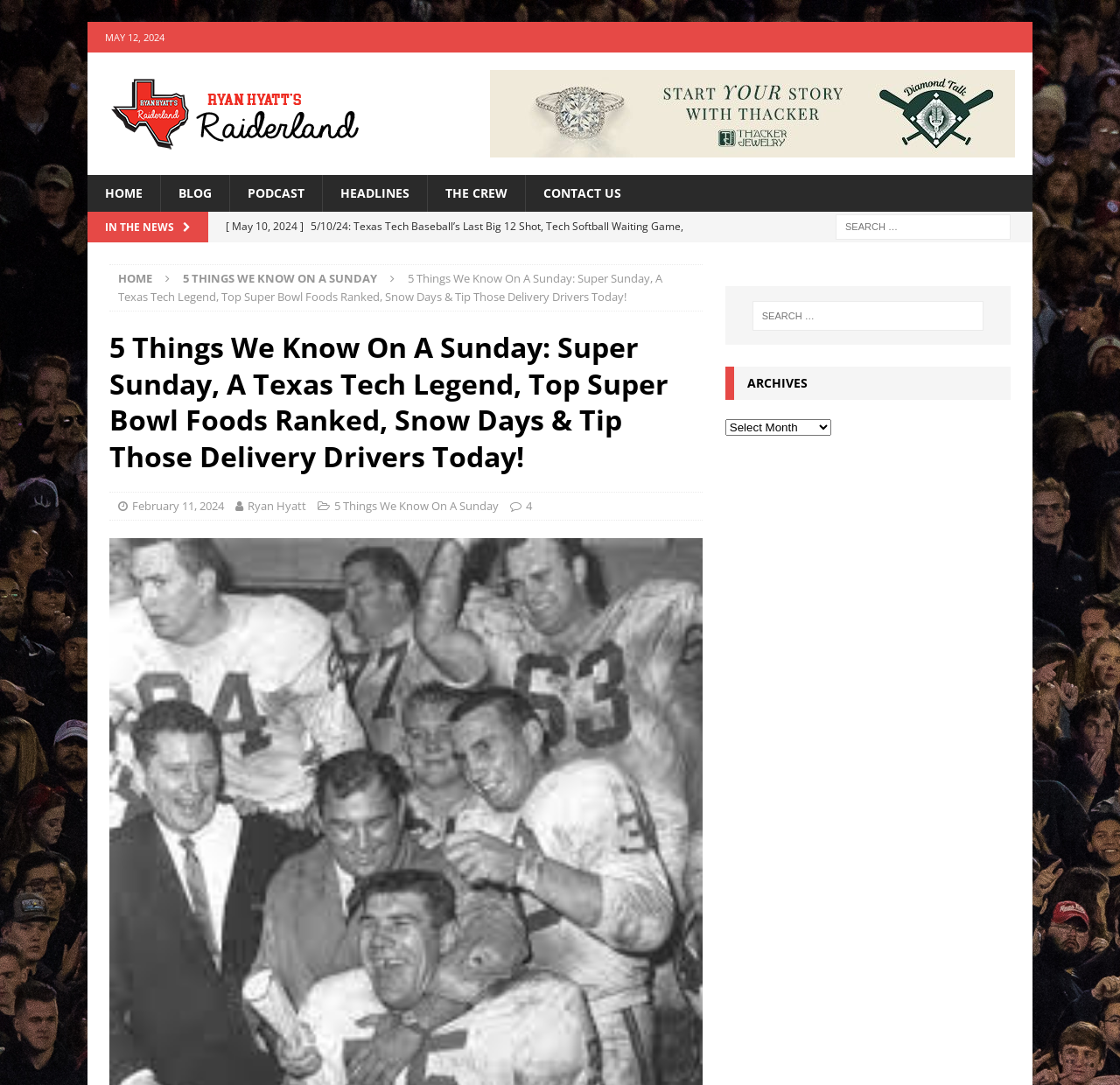What is the date of the latest article?
Please provide a single word or phrase as your answer based on the image.

MAY 12, 2024